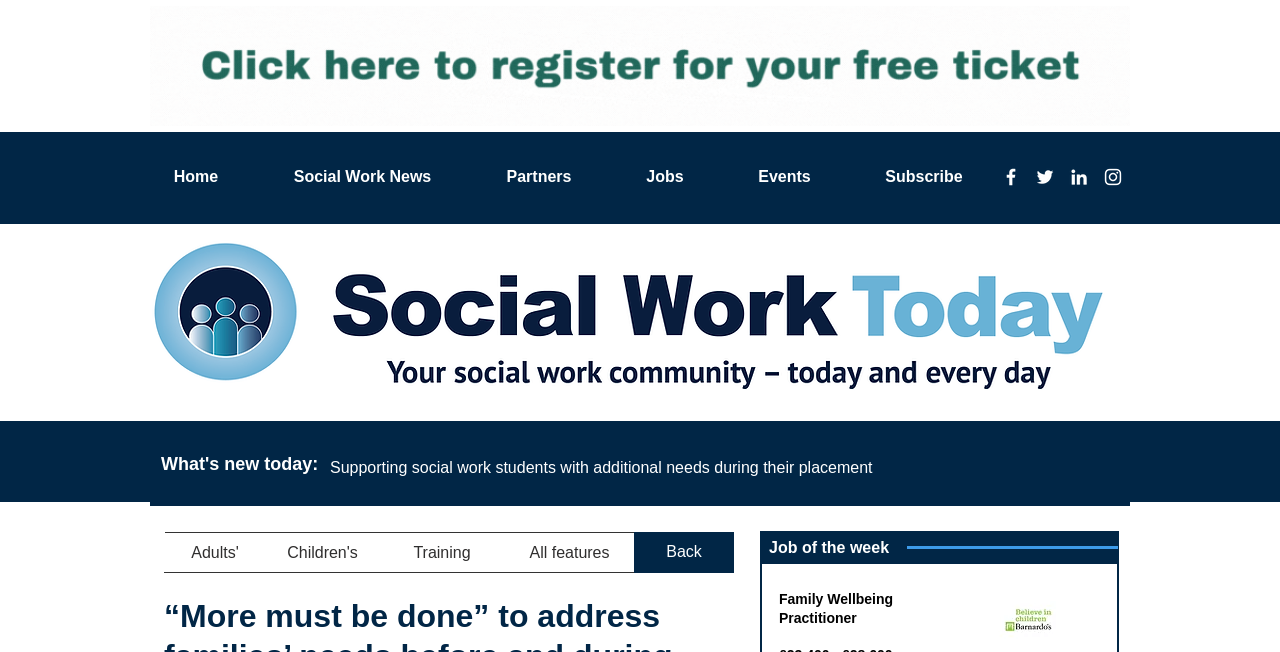Locate the bounding box coordinates of the clickable element to fulfill the following instruction: "Click the 'Home' link". Provide the coordinates as four float numbers between 0 and 1 in the format [left, top, right, bottom].

[0.106, 0.25, 0.2, 0.293]